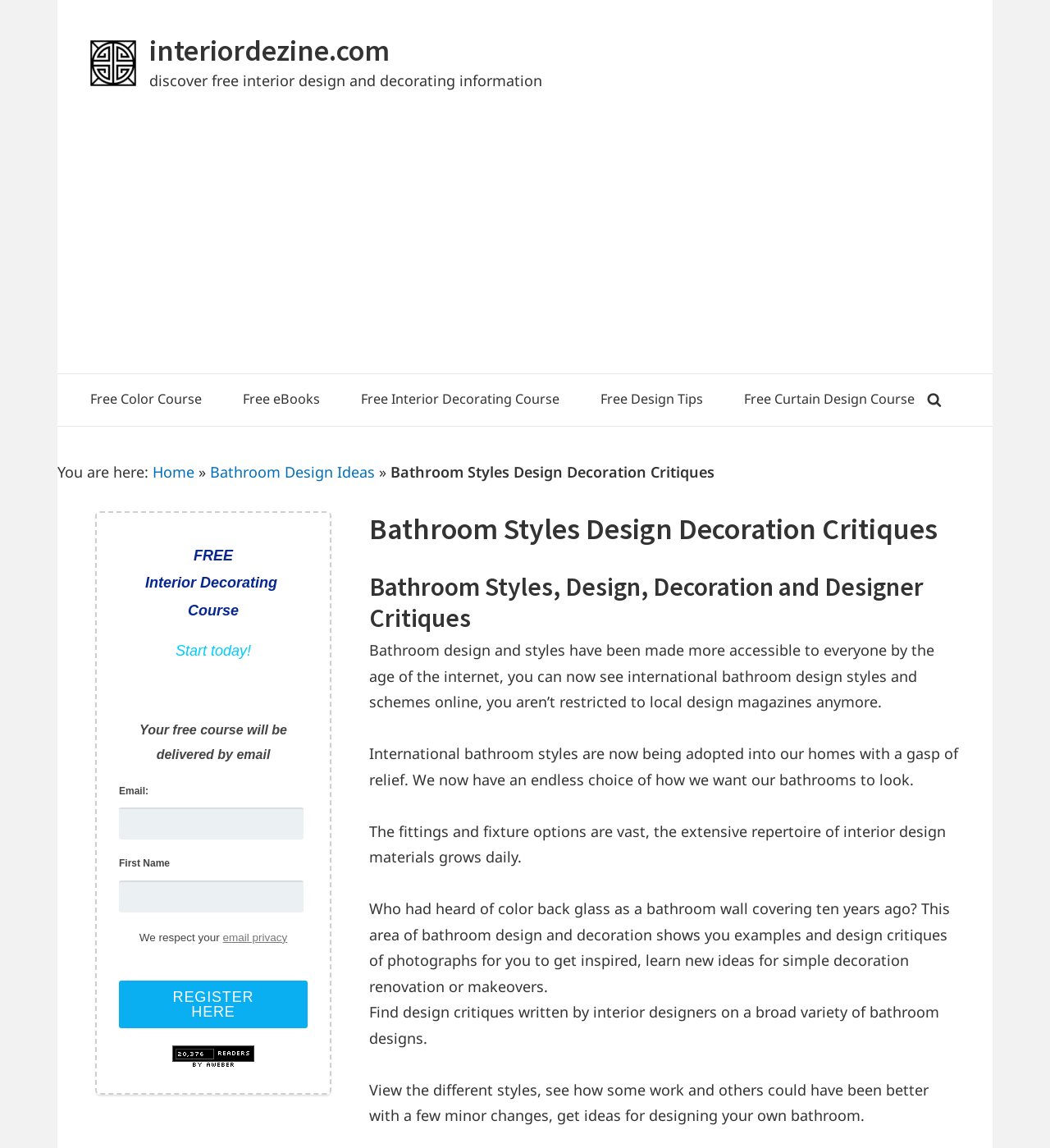Locate the bounding box of the user interface element based on this description: "name="submit" value="Register Here"".

[0.113, 0.854, 0.293, 0.896]